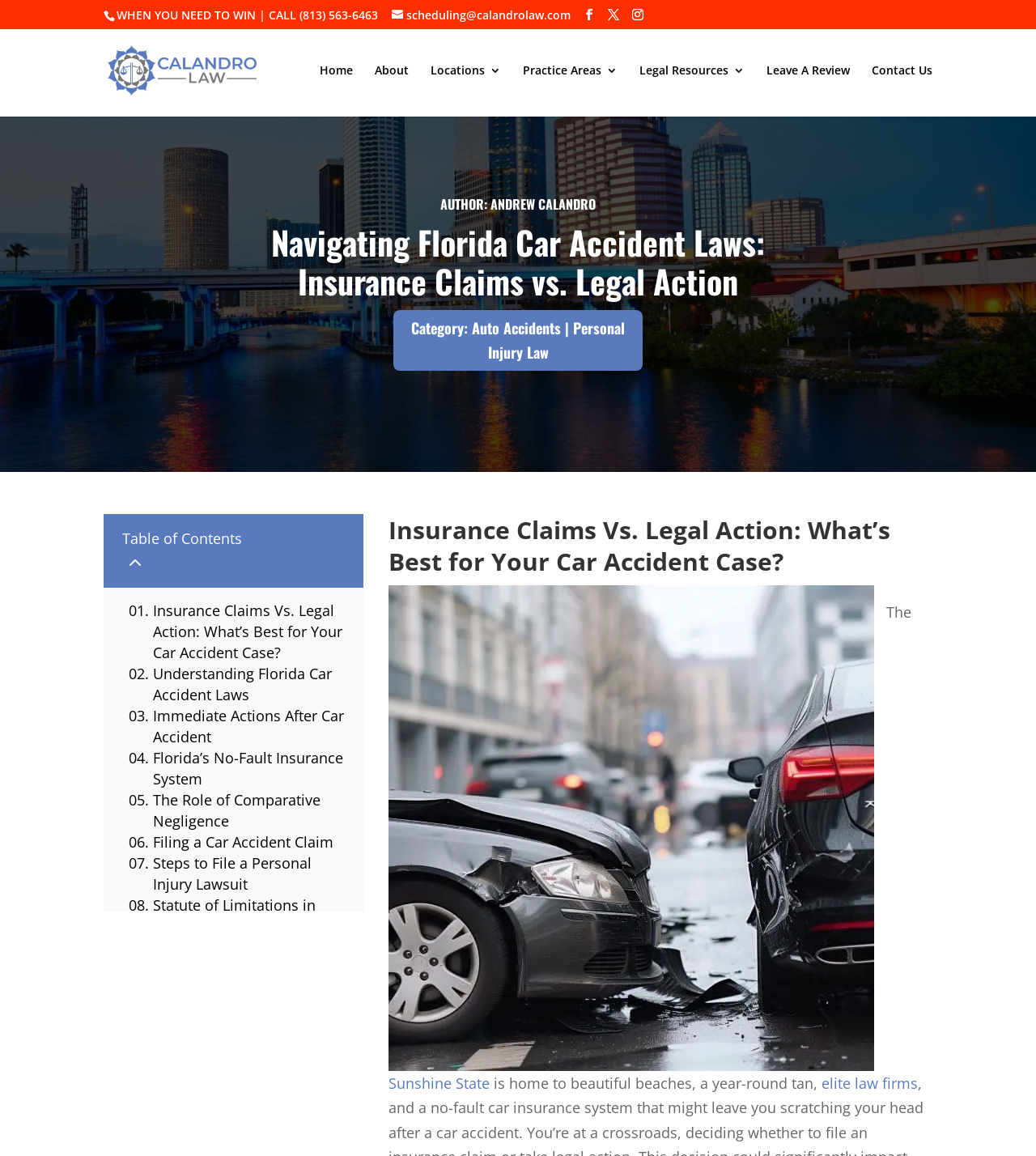Carefully examine the image and provide an in-depth answer to the question: What is the image description below the title?

I found the image description by looking at the section below the title, where it shows an image with the description 'florida-car-accident-laws'.